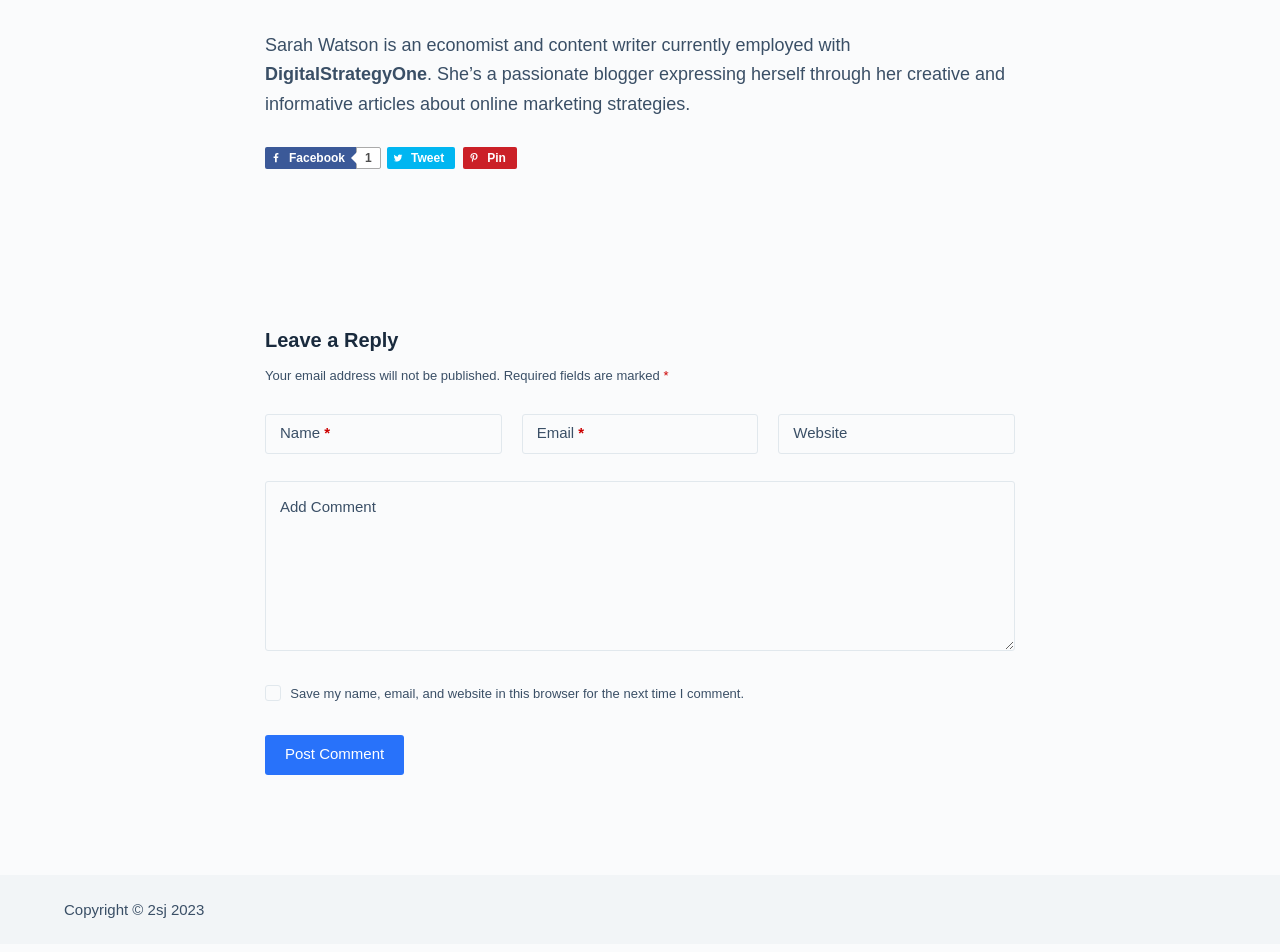Provide your answer in one word or a succinct phrase for the question: 
What is the copyright year?

2023